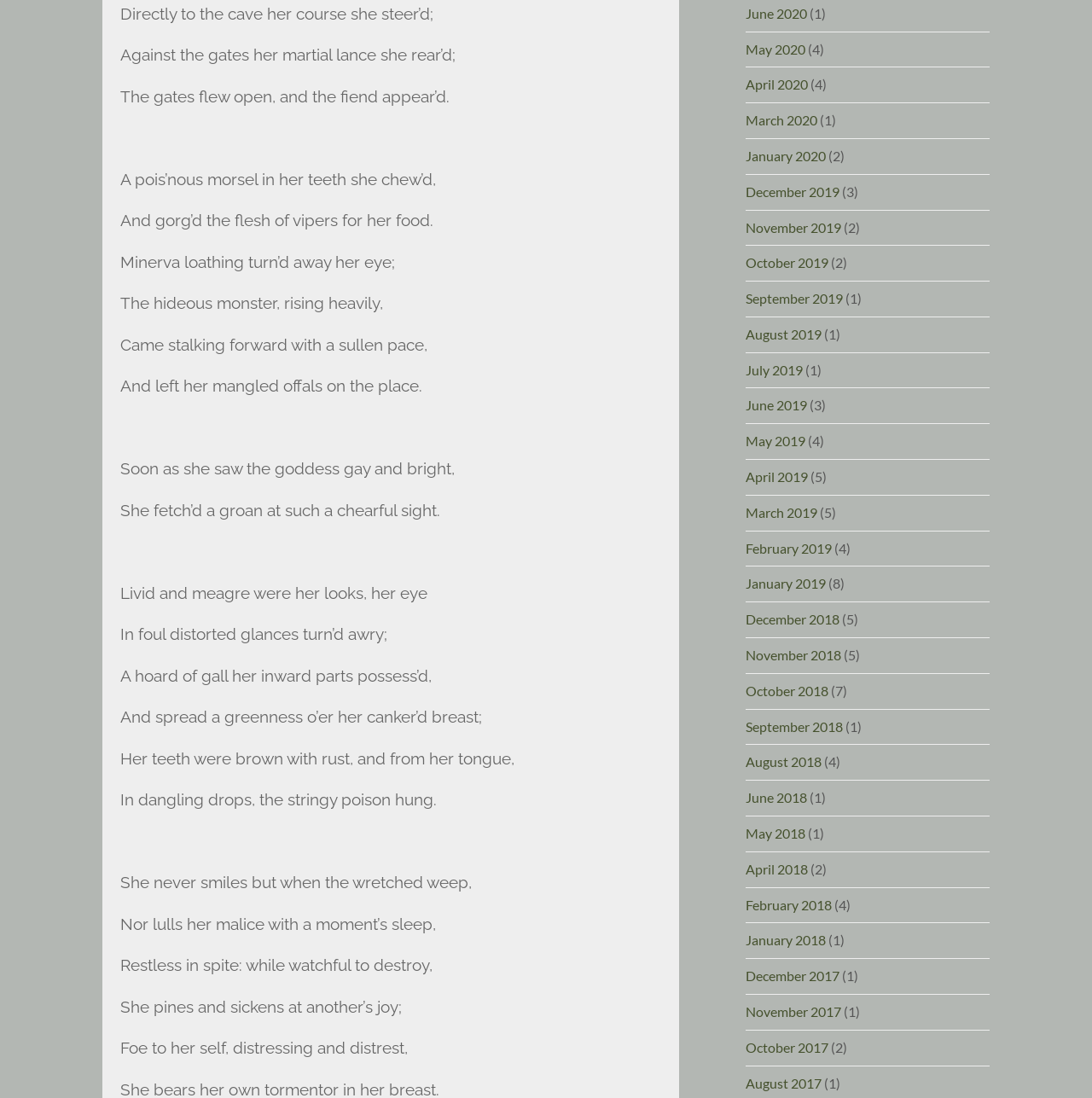Identify the bounding box coordinates of the area you need to click to perform the following instruction: "Click on June 2020".

[0.683, 0.004, 0.739, 0.019]